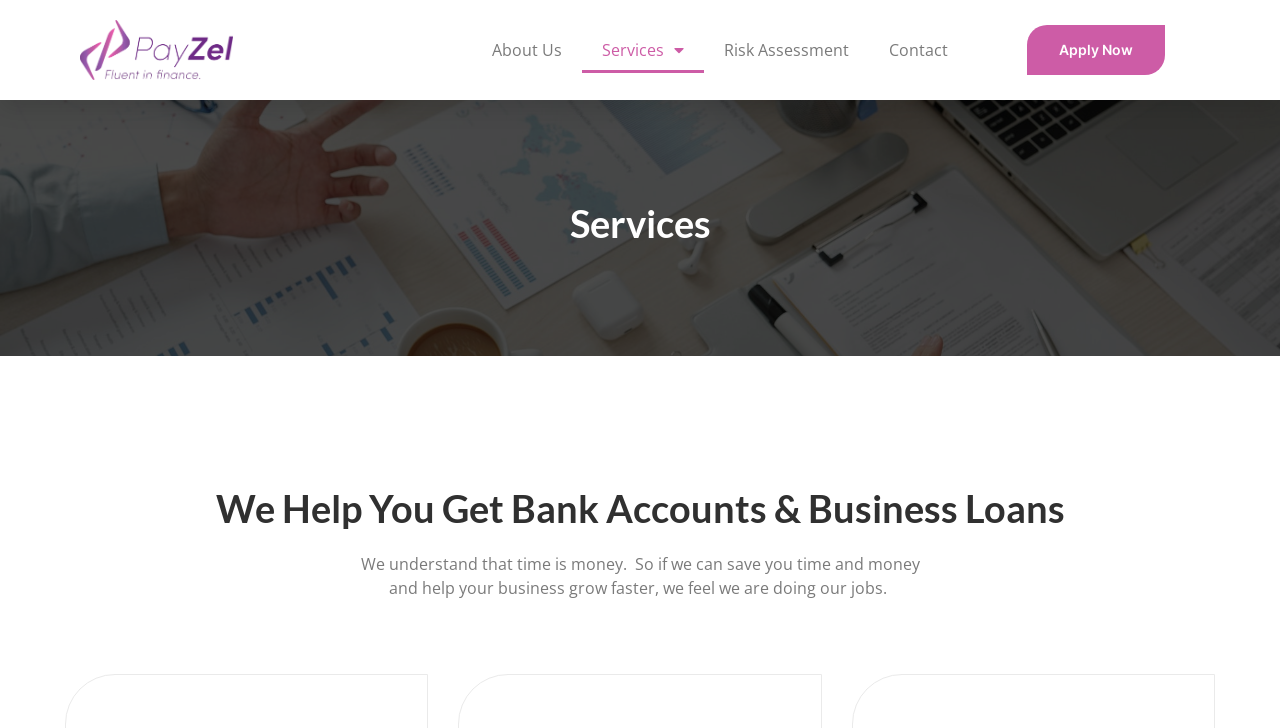Using the information from the screenshot, answer the following question thoroughly:
What is the main service provided by Payzel?

The webpage has a heading 'We Help You Get Bank Accounts & Business Loans', which suggests that Payzel provides banking services, including helping customers get bank accounts and business loans.